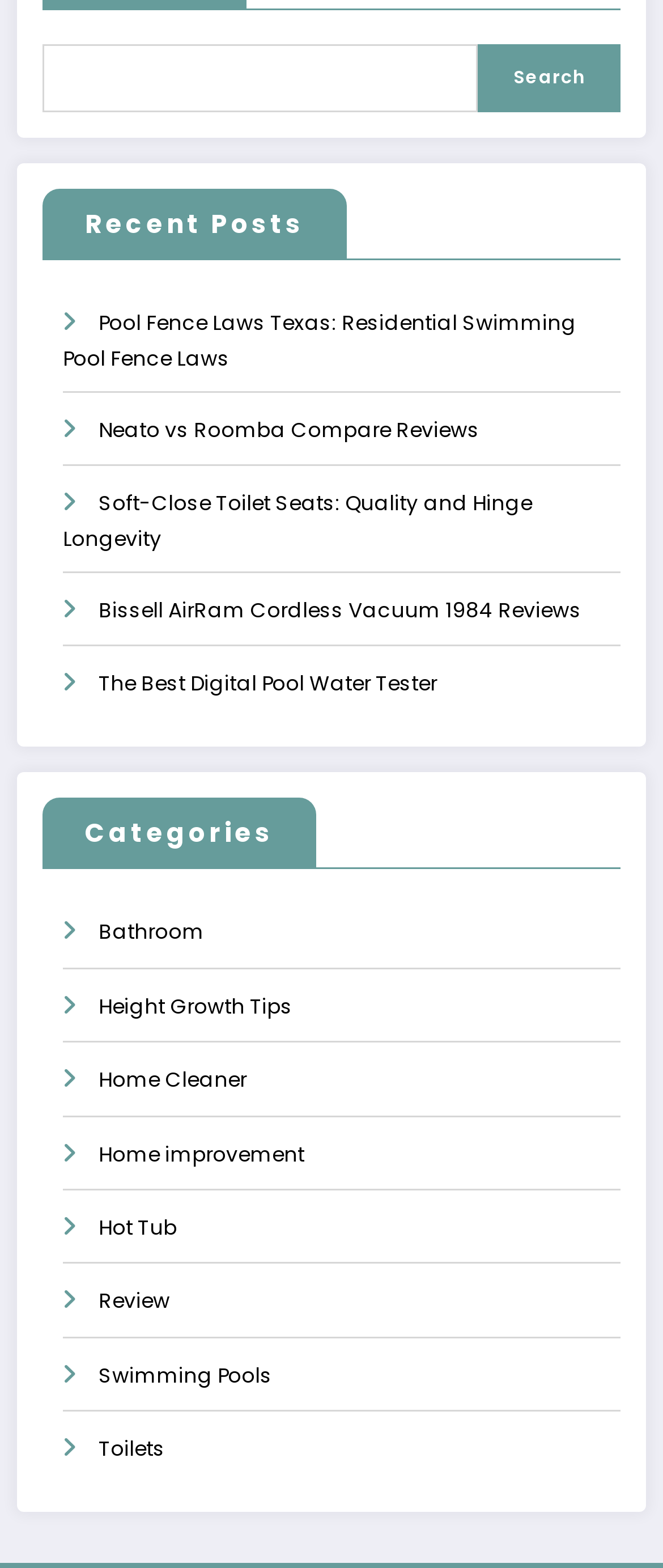Using the element description Home improvement, predict the bounding box coordinates for the UI element. Provide the coordinates in (top-left x, top-left y, bottom-right x, bottom-right y) format with values ranging from 0 to 1.

[0.149, 0.726, 0.459, 0.745]